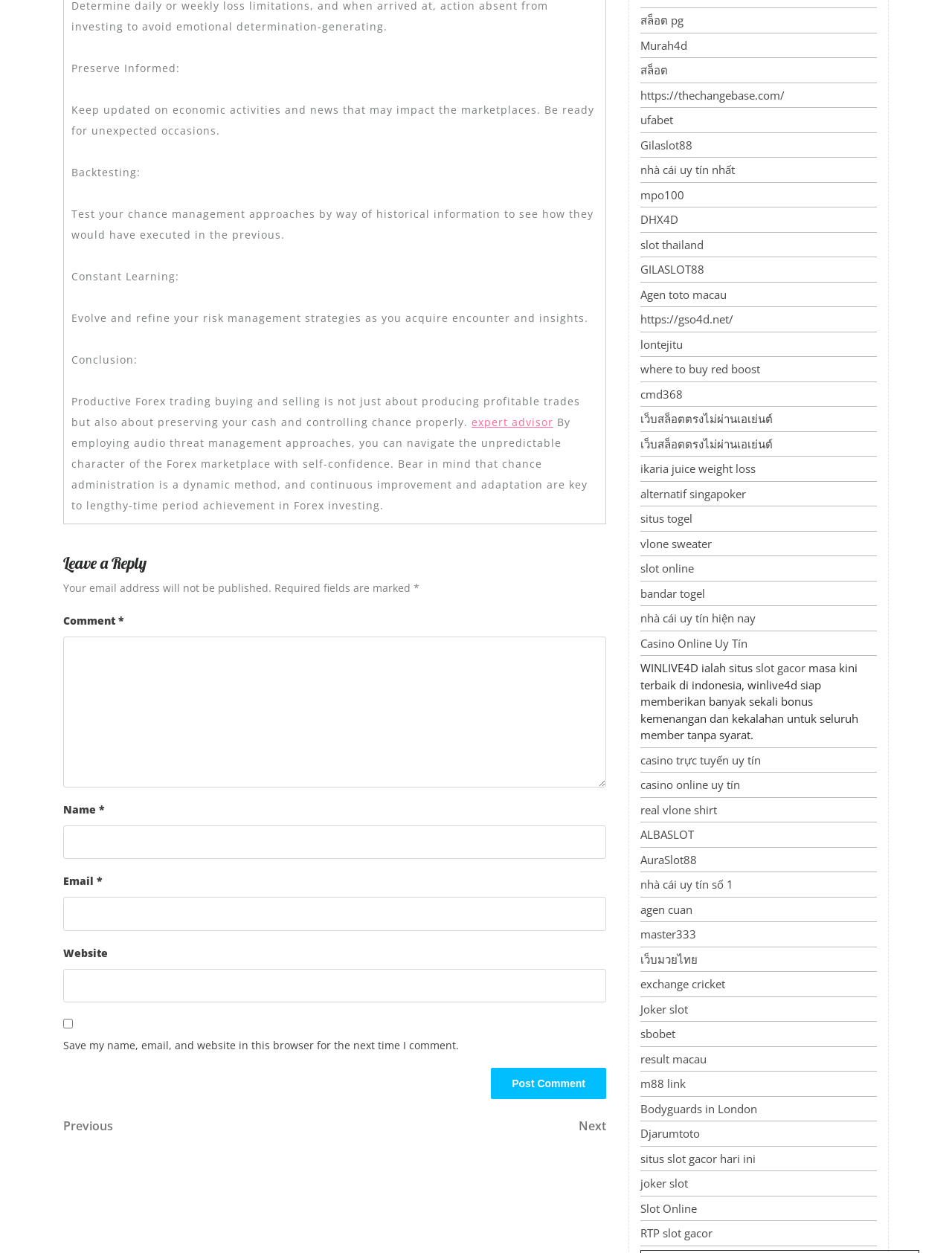Locate the bounding box coordinates of the element that should be clicked to execute the following instruction: "Click on the 'Post Comment' button".

[0.516, 0.852, 0.637, 0.877]